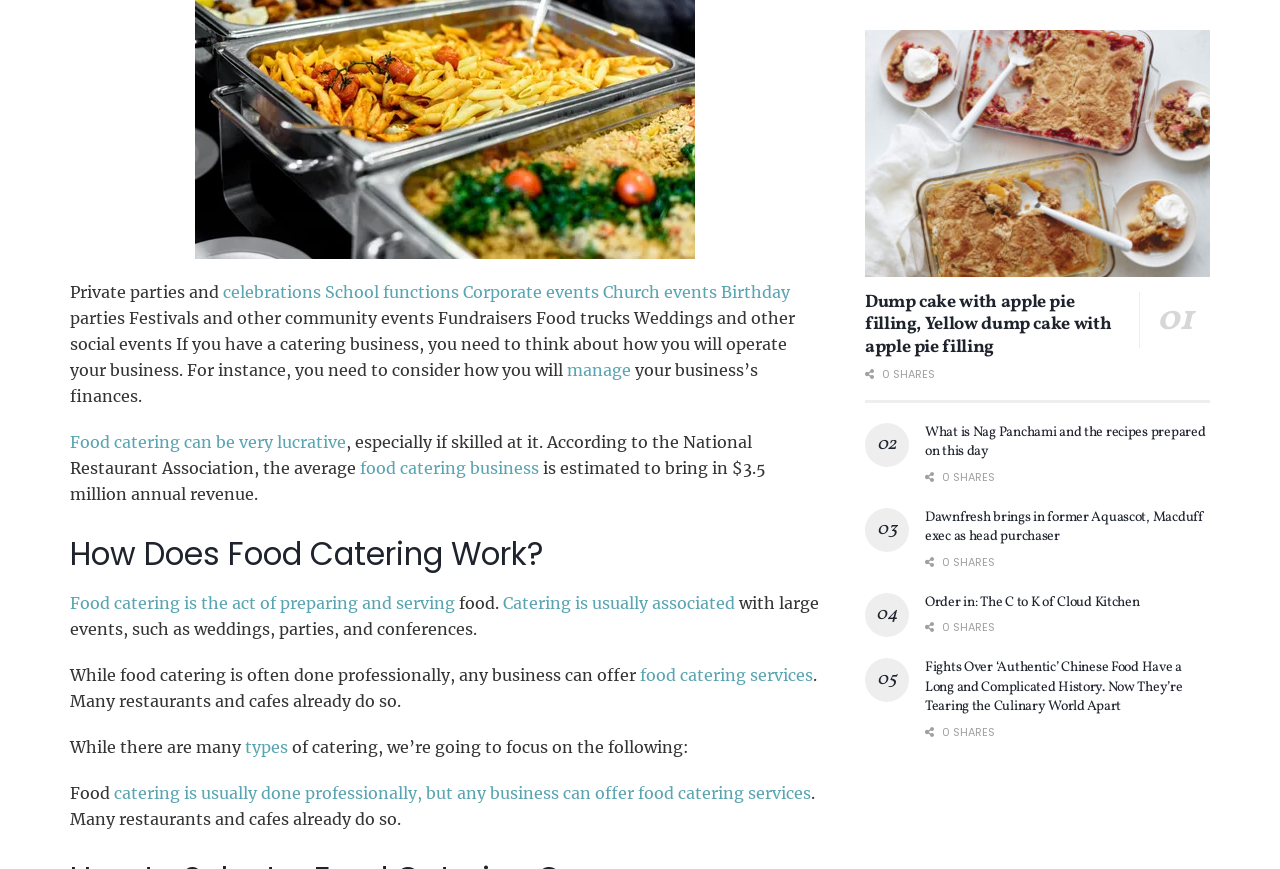Using the description "Catering is usually associated", locate and provide the bounding box of the UI element.

[0.393, 0.683, 0.574, 0.706]